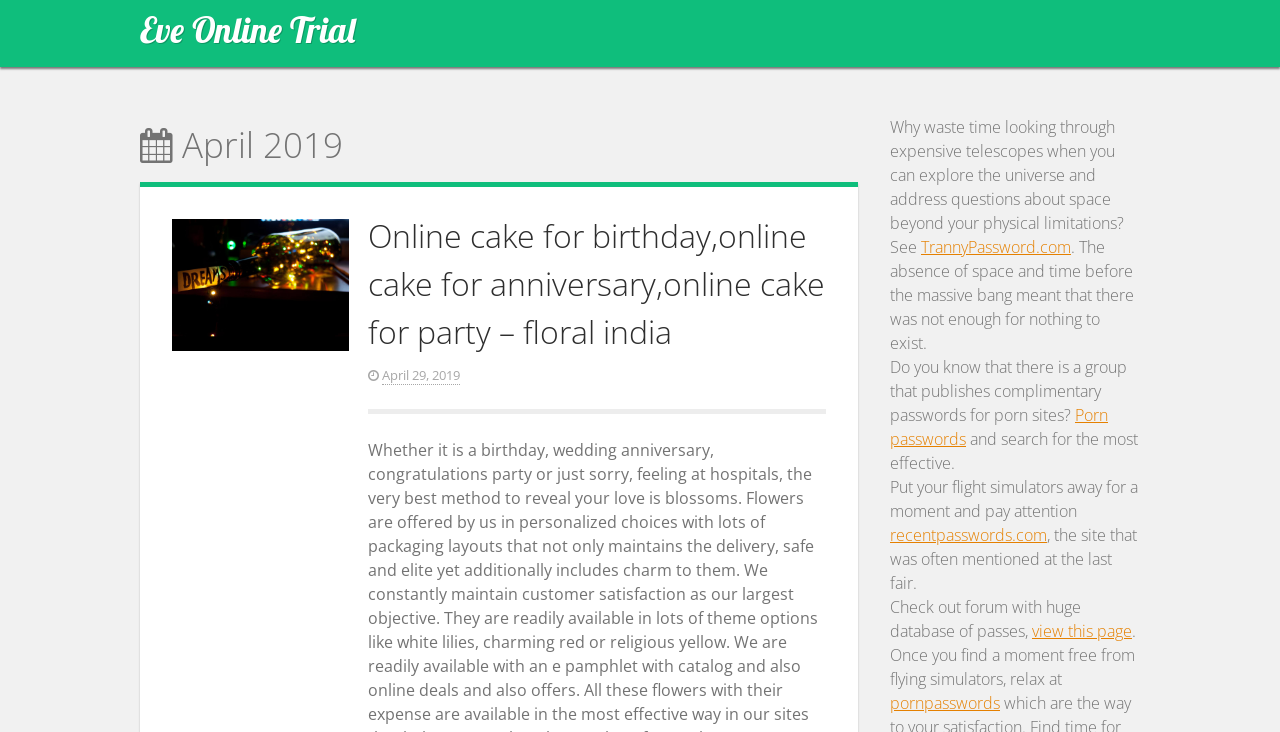Locate the bounding box coordinates of the element you need to click to accomplish the task described by this instruction: "Go to 'recentpasswords.com'".

[0.695, 0.716, 0.818, 0.746]